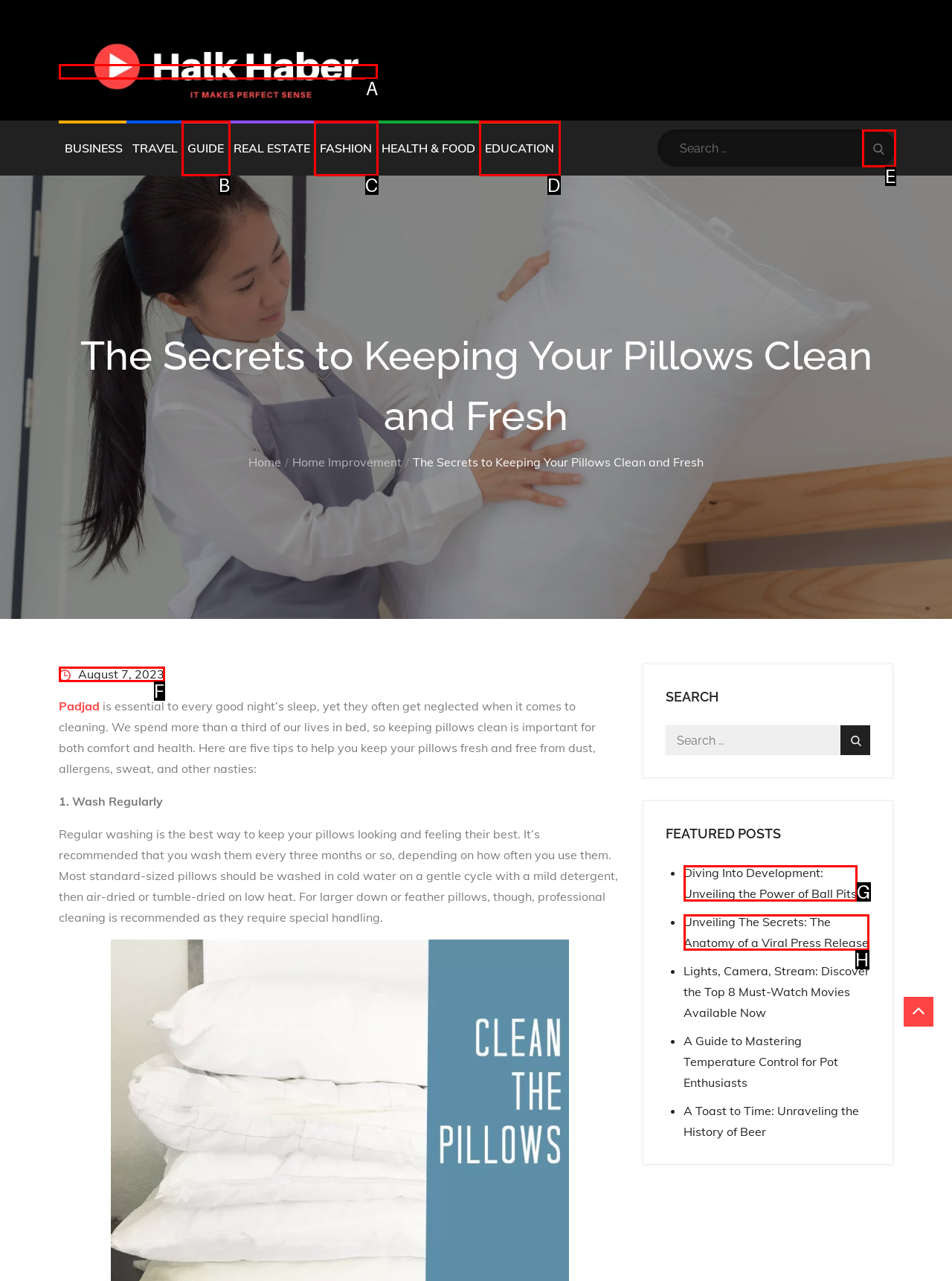Using the given description: August 7, 2023August 16, 2023, identify the HTML element that corresponds best. Answer with the letter of the correct option from the available choices.

F